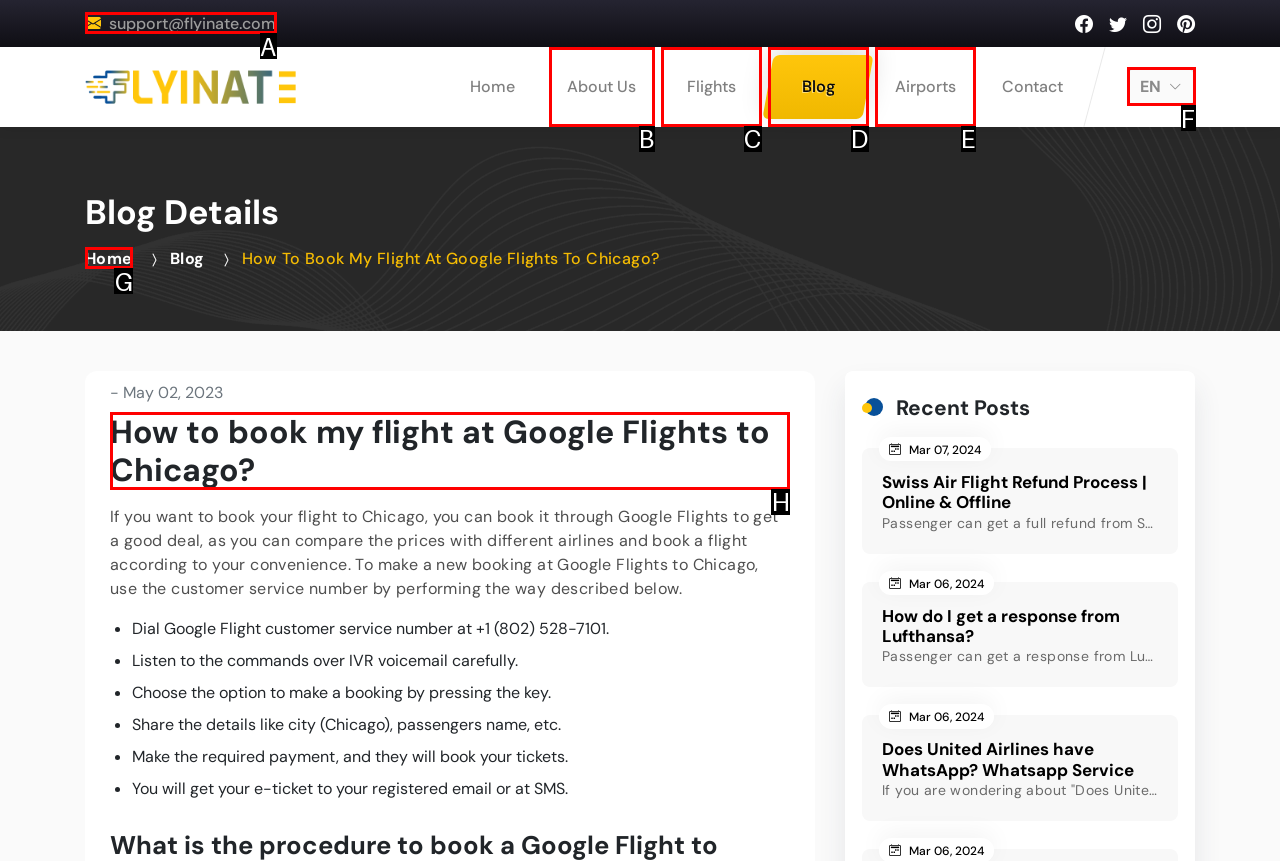Determine which HTML element I should select to execute the task: Read the blog post about booking a flight to Chicago
Reply with the corresponding option's letter from the given choices directly.

H